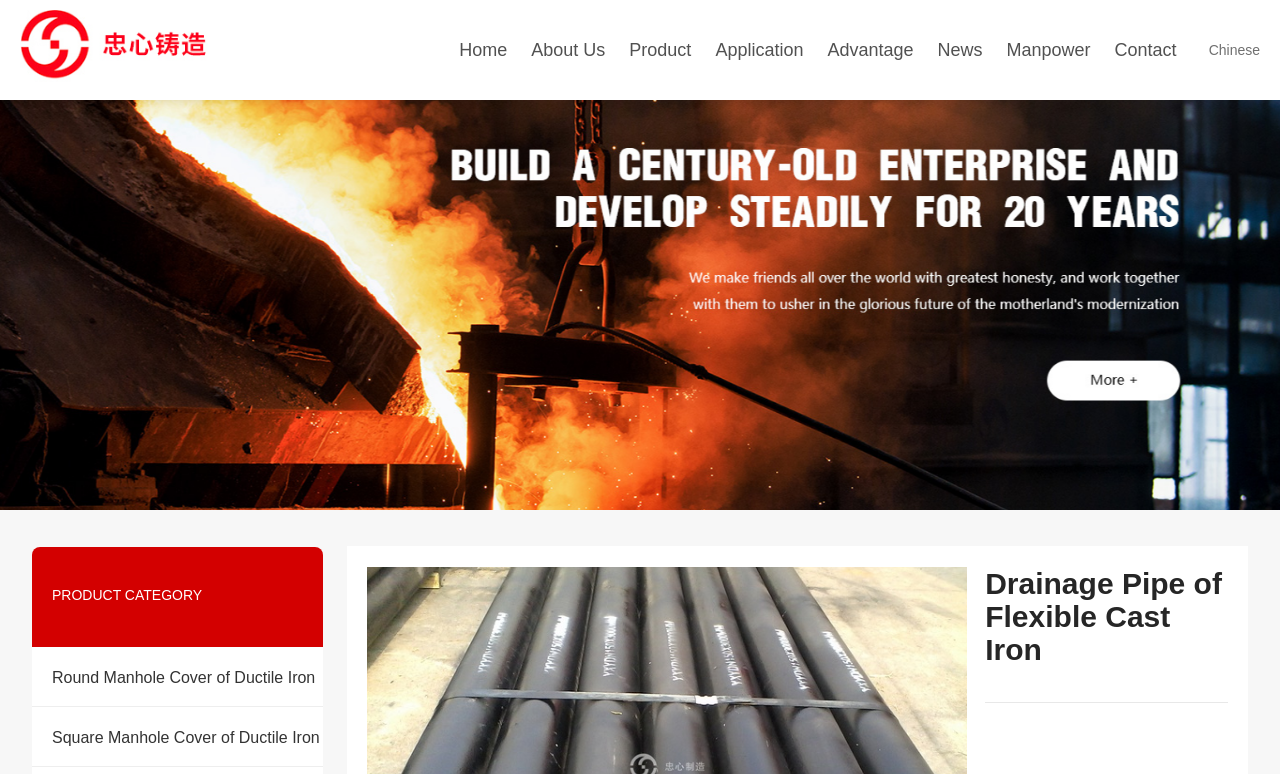Based on the description "Nodular cast iron rainwater grate", find the bounding box of the specified UI element.

[0.366, 0.279, 0.518, 0.34]